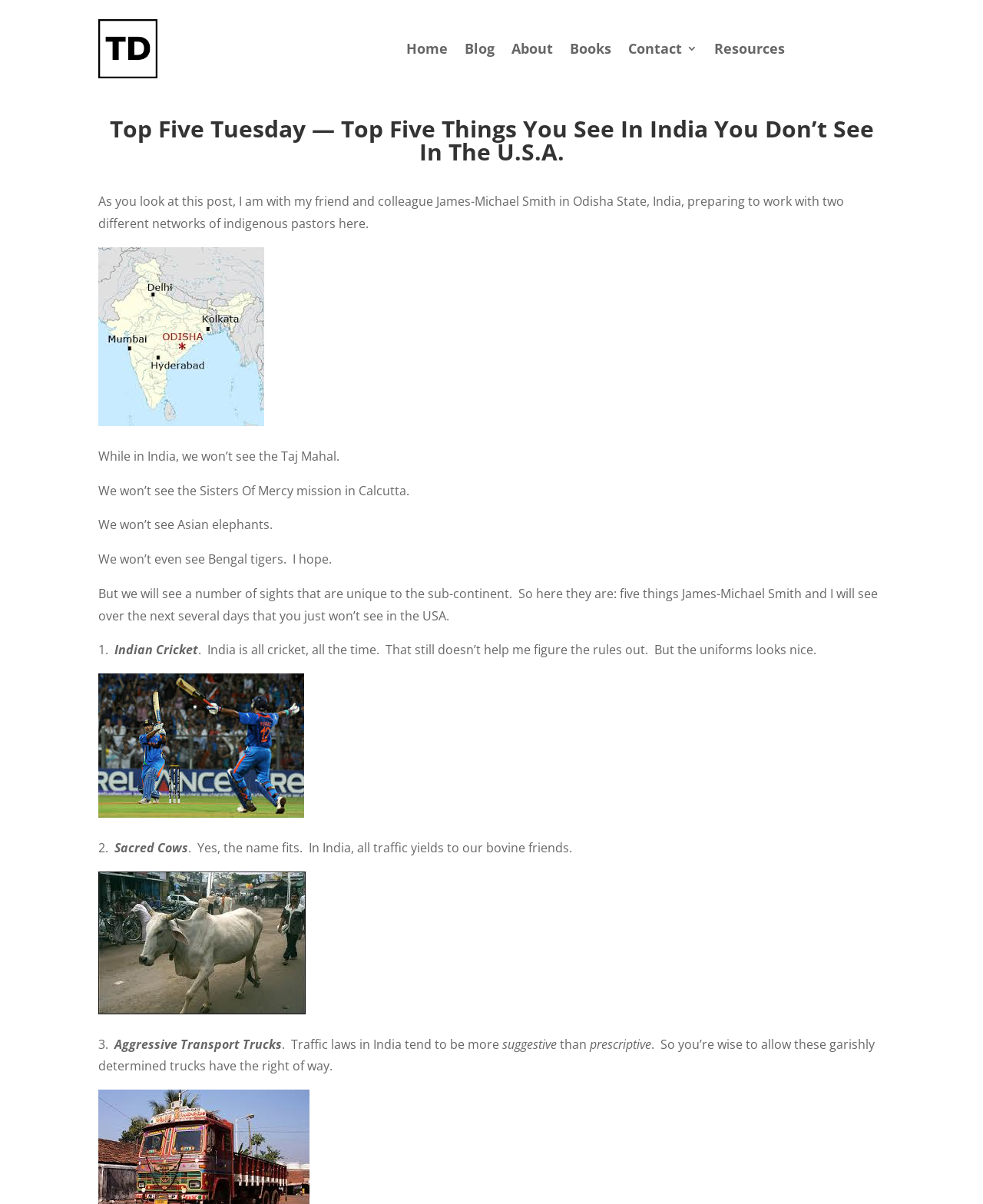Reply to the question with a single word or phrase:
How many links are in the top navigation bar?

6